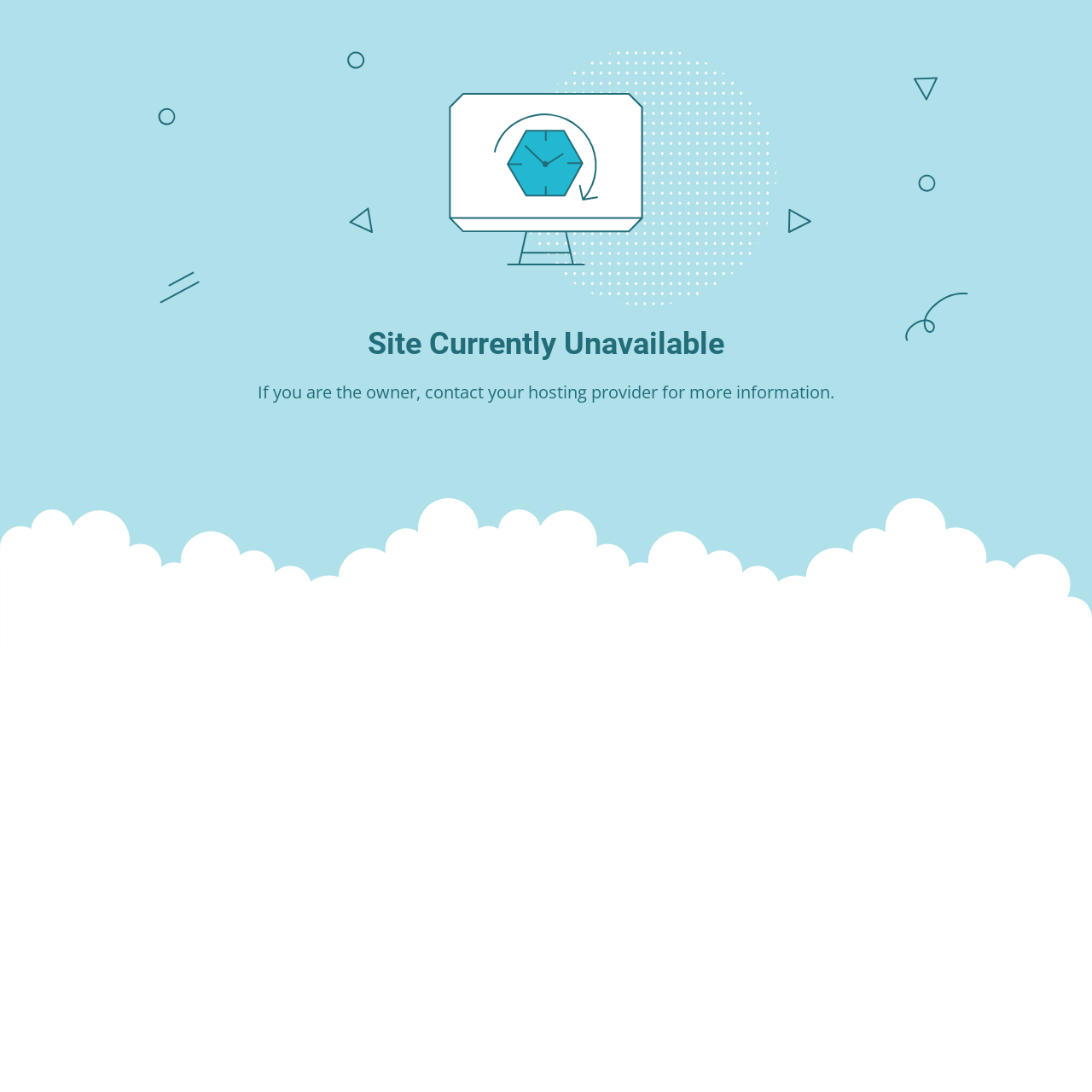Please identify the primary heading on the webpage and return its text.

Site Currently Unavailable